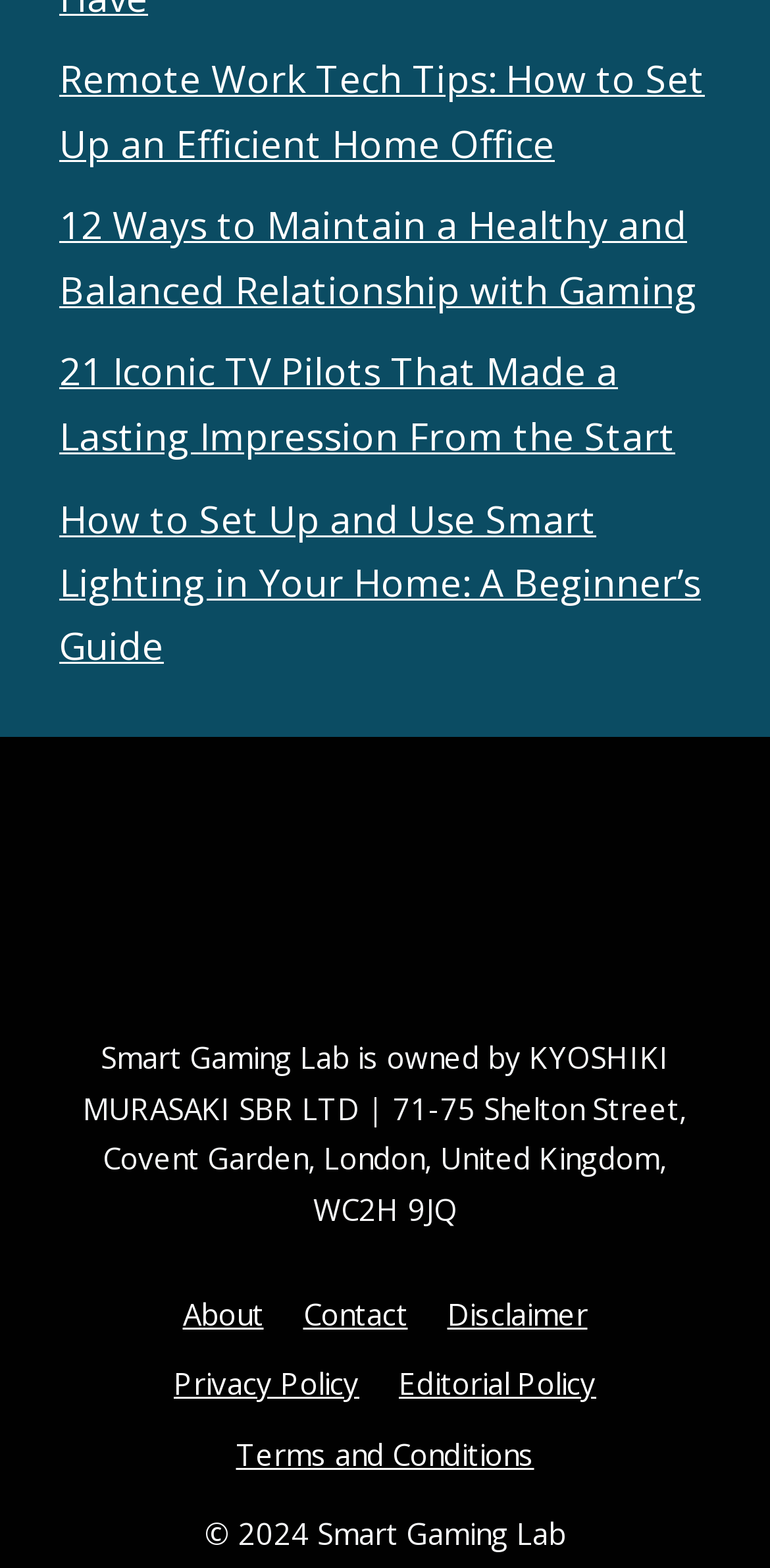Extract the bounding box coordinates of the UI element described by: "Contact". The coordinates should include four float numbers ranging from 0 to 1, e.g., [left, top, right, bottom].

[0.394, 0.825, 0.529, 0.85]